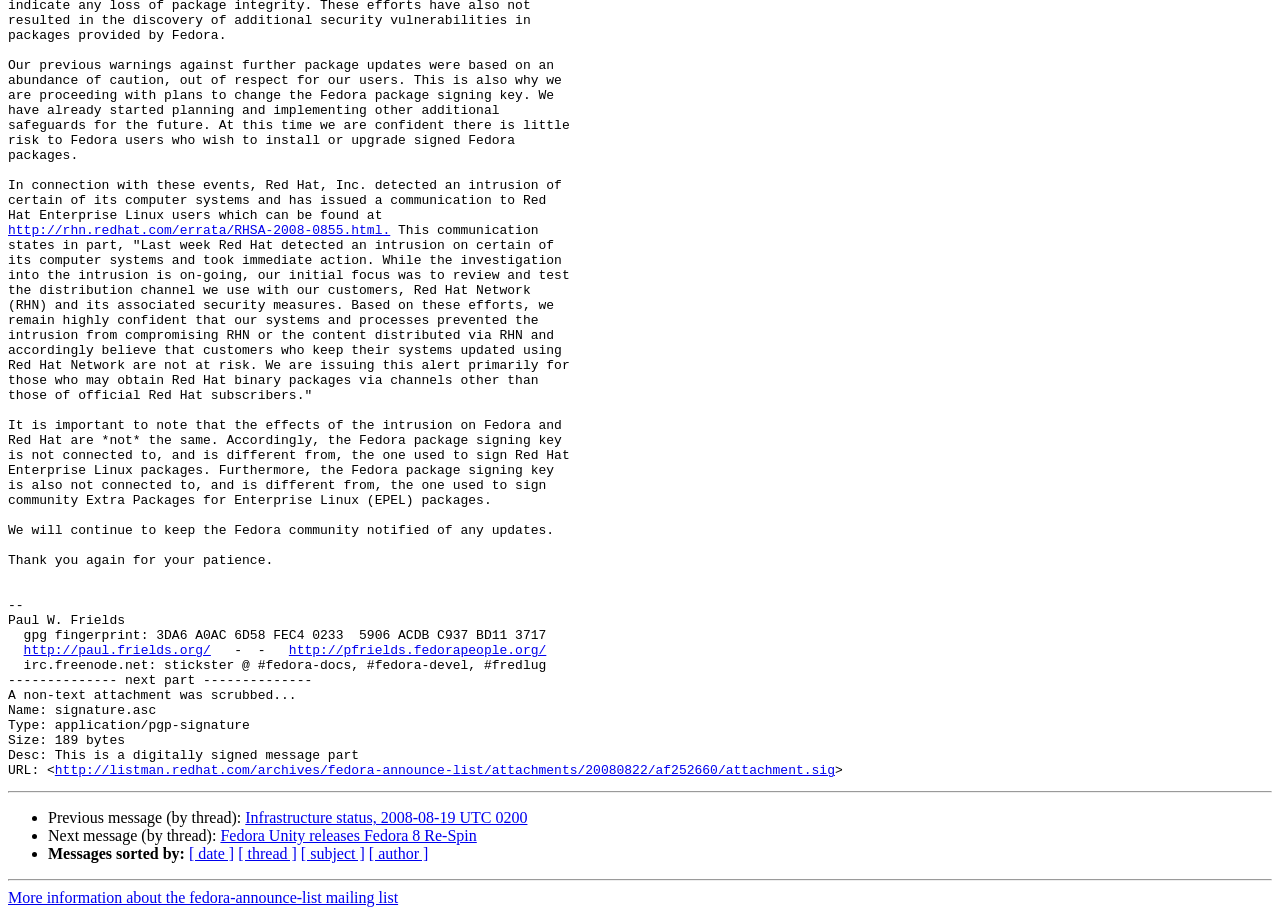Identify the bounding box for the given UI element using the description provided. Coordinates should be in the format (top-left x, top-left y, bottom-right x, bottom-right y) and must be between 0 and 1. Here is the description: [ date ]

[0.148, 0.924, 0.183, 0.943]